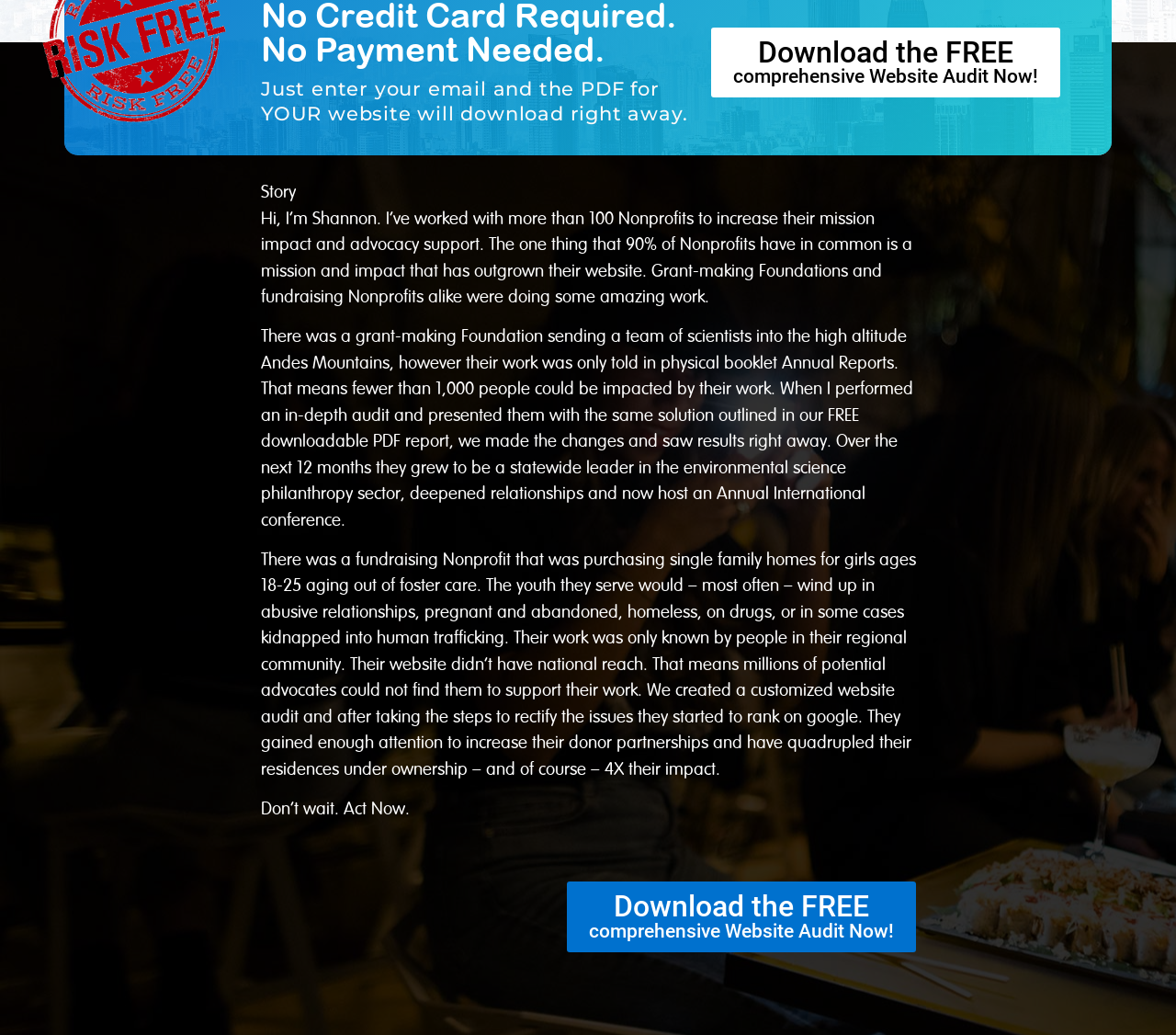What was the result of the grant-making Foundation's website changes?
Please answer the question with a single word or phrase, referencing the image.

Statewide leader in environmental science